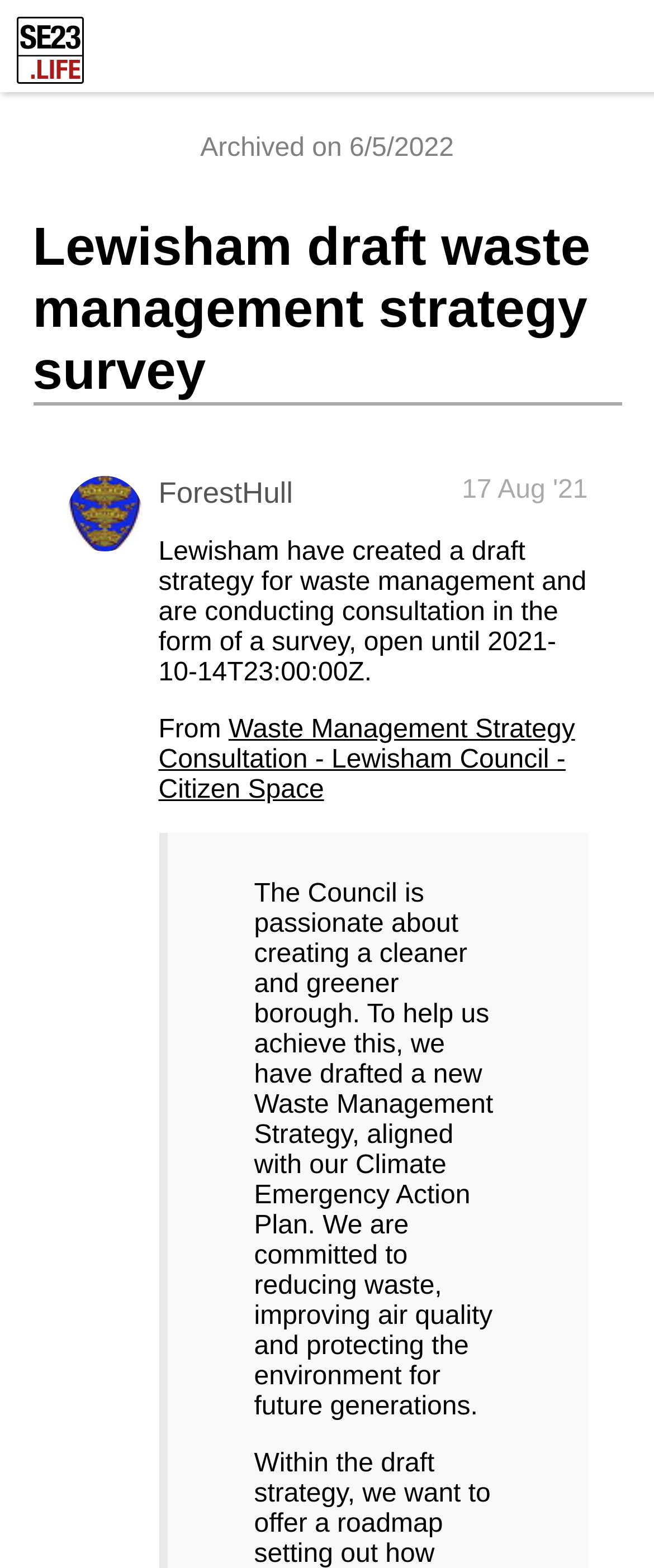What is the theme of the webpage?
Please ensure your answer to the question is detailed and covers all necessary aspects.

Based on the webpage content, it is clear that the theme is related to the environment, as it discusses waste management strategy, climate emergency action plan, and creating a cleaner and greener borough.